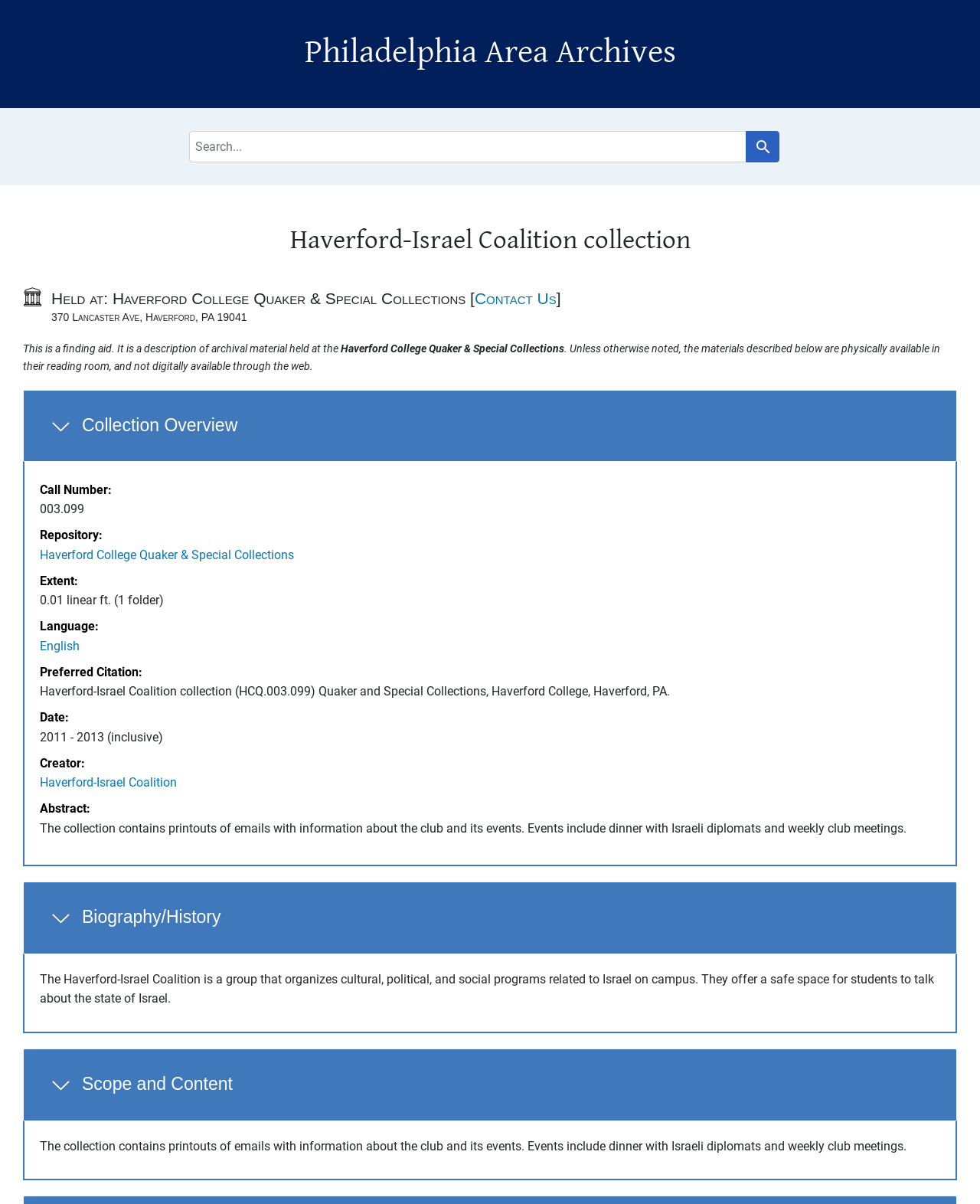What is the extent of the collection?
Using the information from the image, answer the question thoroughly.

I found the answer by looking at the 'DescriptionListDetail' element that says '0.01 linear ft. (1 folder)' which is a child element of the 'DescriptionList' element.